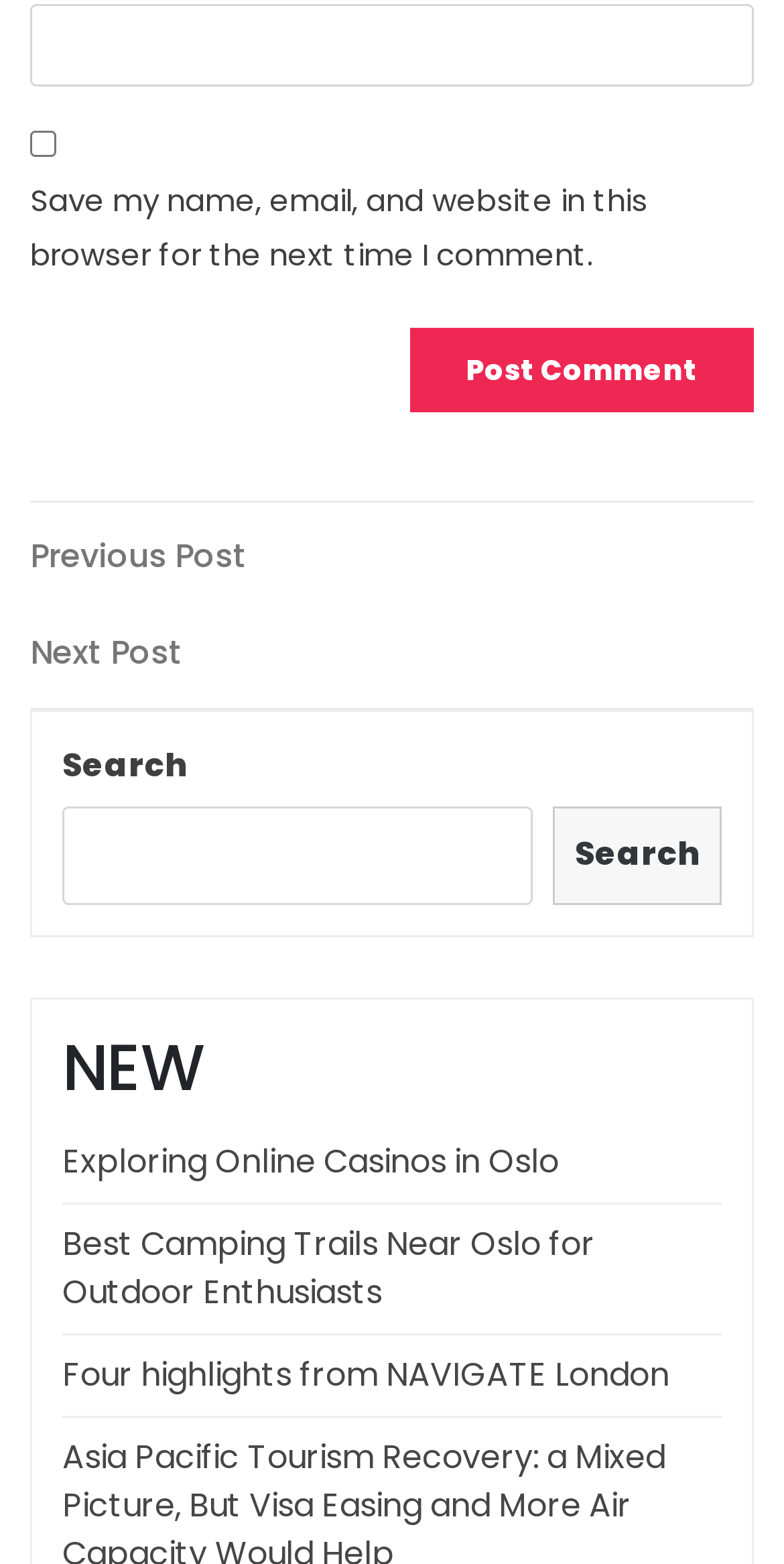Using the webpage screenshot, locate the HTML element that fits the following description and provide its bounding box: "Search".

[0.705, 0.516, 0.921, 0.578]